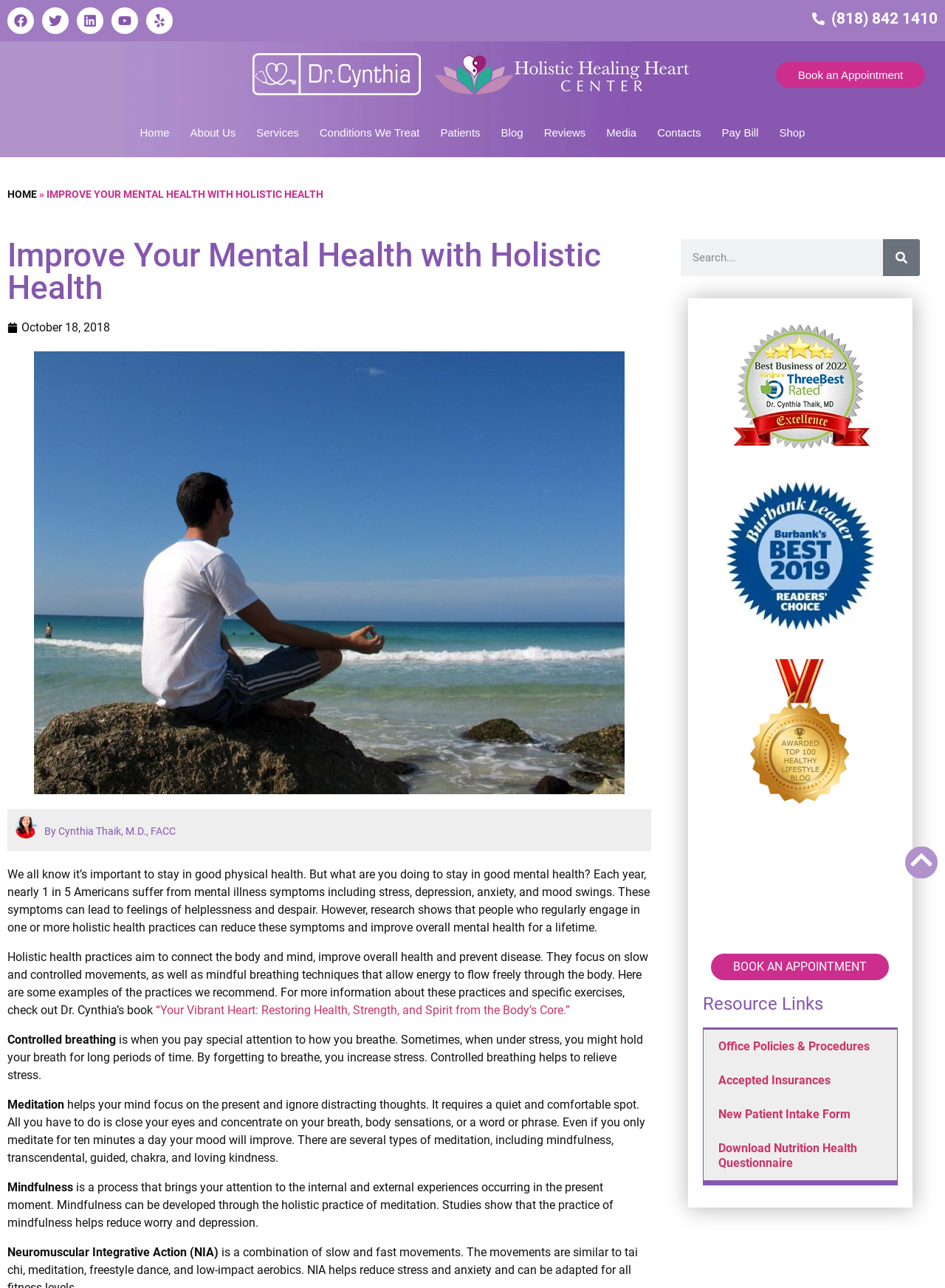Provide the bounding box coordinates of the HTML element described as: "Download Nutrition Health Questionnaire". The bounding box coordinates should be four float numbers between 0 and 1, i.e., [left, top, right, bottom].

[0.744, 0.878, 0.949, 0.916]